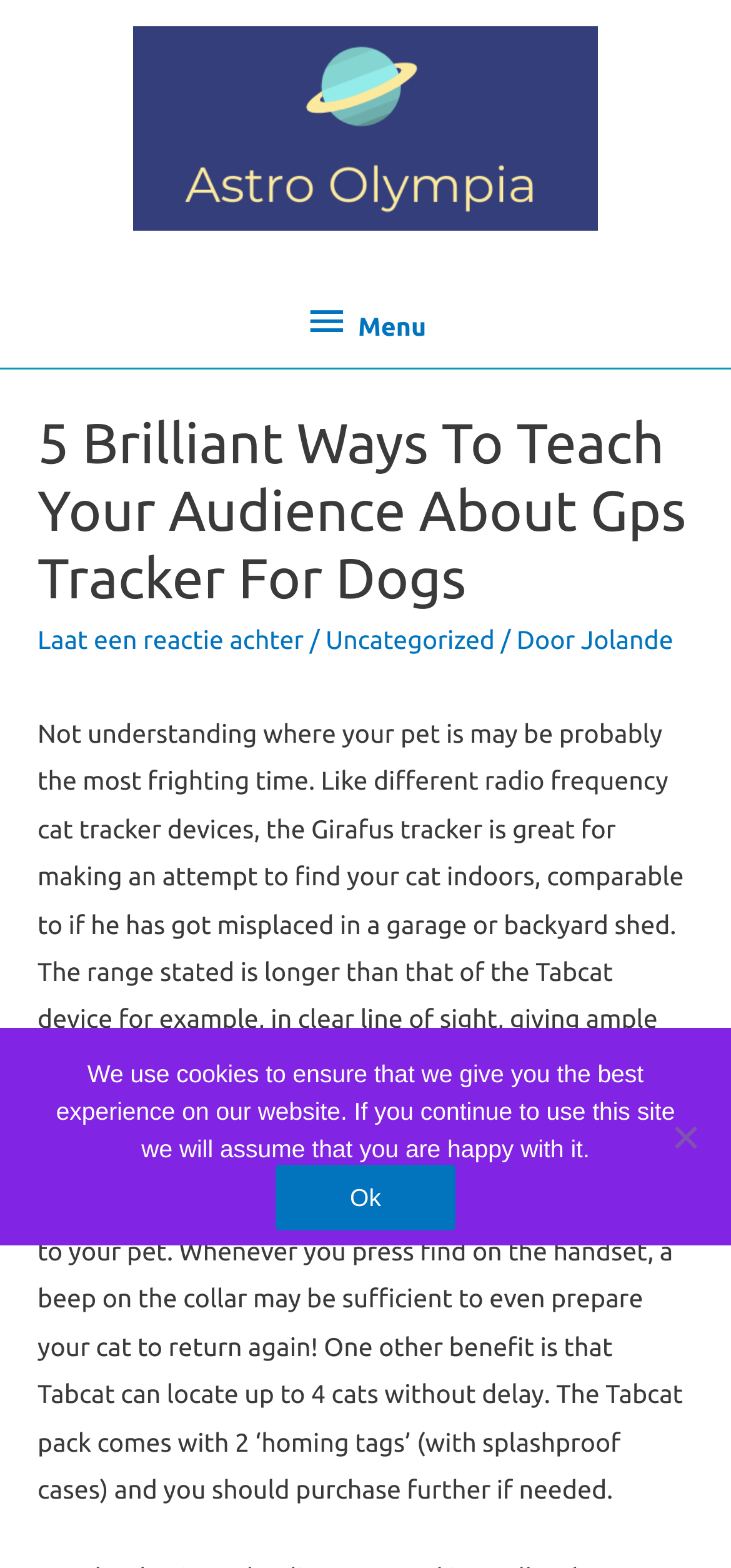Articulate a detailed summary of the webpage's content and design.

The webpage is about GPS trackers for dogs, with a focus on teaching audiences about this topic. At the top, there is a link on the left side and a menu button on the right side, which is not expanded. Below the menu button, there is a header section that spans almost the entire width of the page. Within this section, there is a heading that matches the title of the webpage, followed by a link to leave a comment, a separator, a link to the category "Uncategorized", another separator, and a link to the author "Jolande".

Below the header section, there are two blocks of text that occupy most of the page's width. The first block discusses the importance of finding a lost pet and the features of the Girafus tracker, which is suitable for finding cats indoors. The second block describes the simplicity and benefits of the Tabcat device, including its ability to locate up to four cats at once.

At the bottom of the page, there is a cookie notice dialog that spans the entire width of the page. It informs users that the website uses cookies to ensure the best experience and provides a link to accept this. There are also two "Ok" buttons, one of which is a link and the other is a generic element.